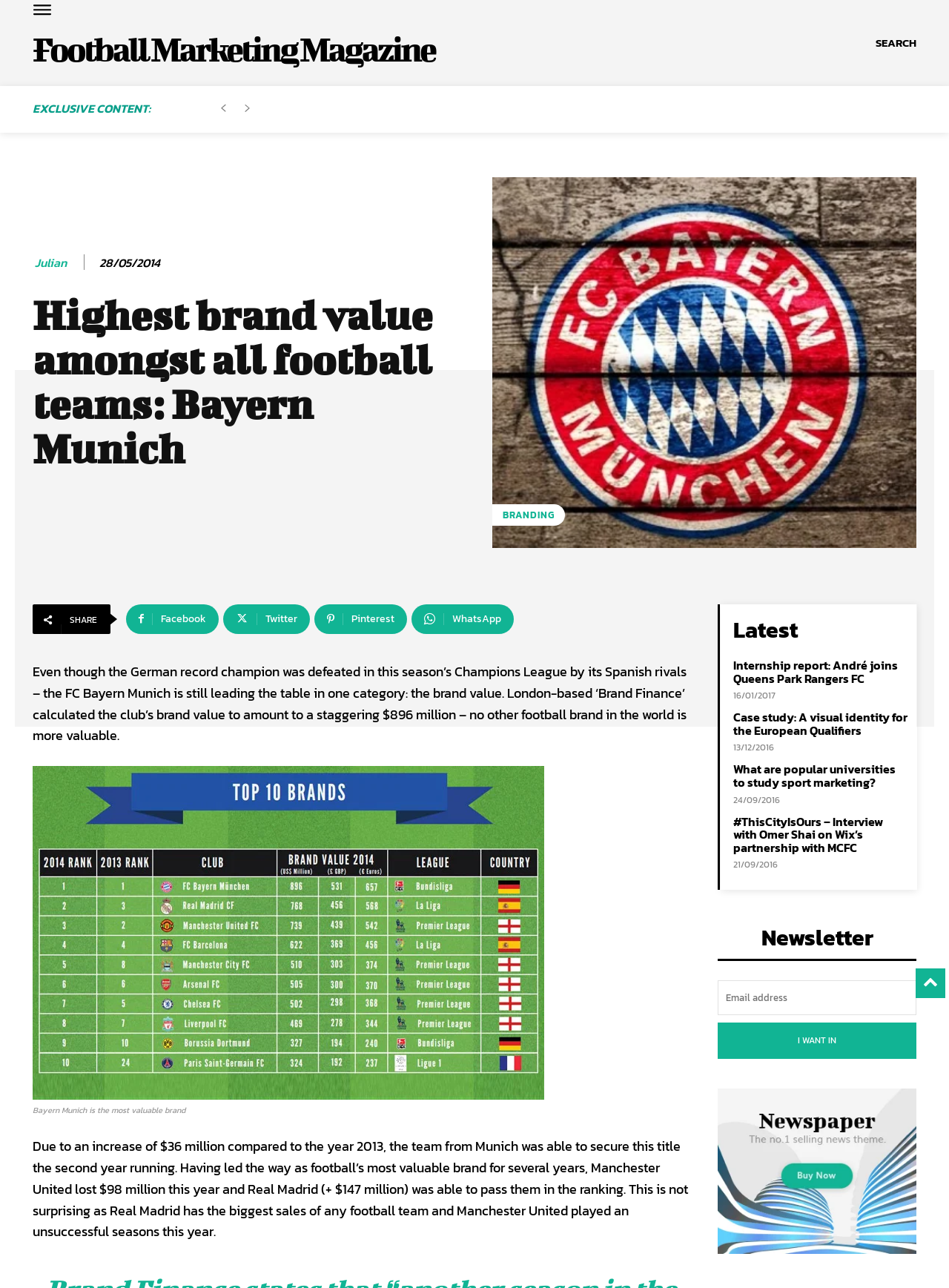What is the position of the 'SEARCH' button on the webpage?
Using the information presented in the image, please offer a detailed response to the question.

The 'SEARCH' button is located at the top right of the webpage, with a bounding box coordinate of [0.923, 0.007, 0.966, 0.059].